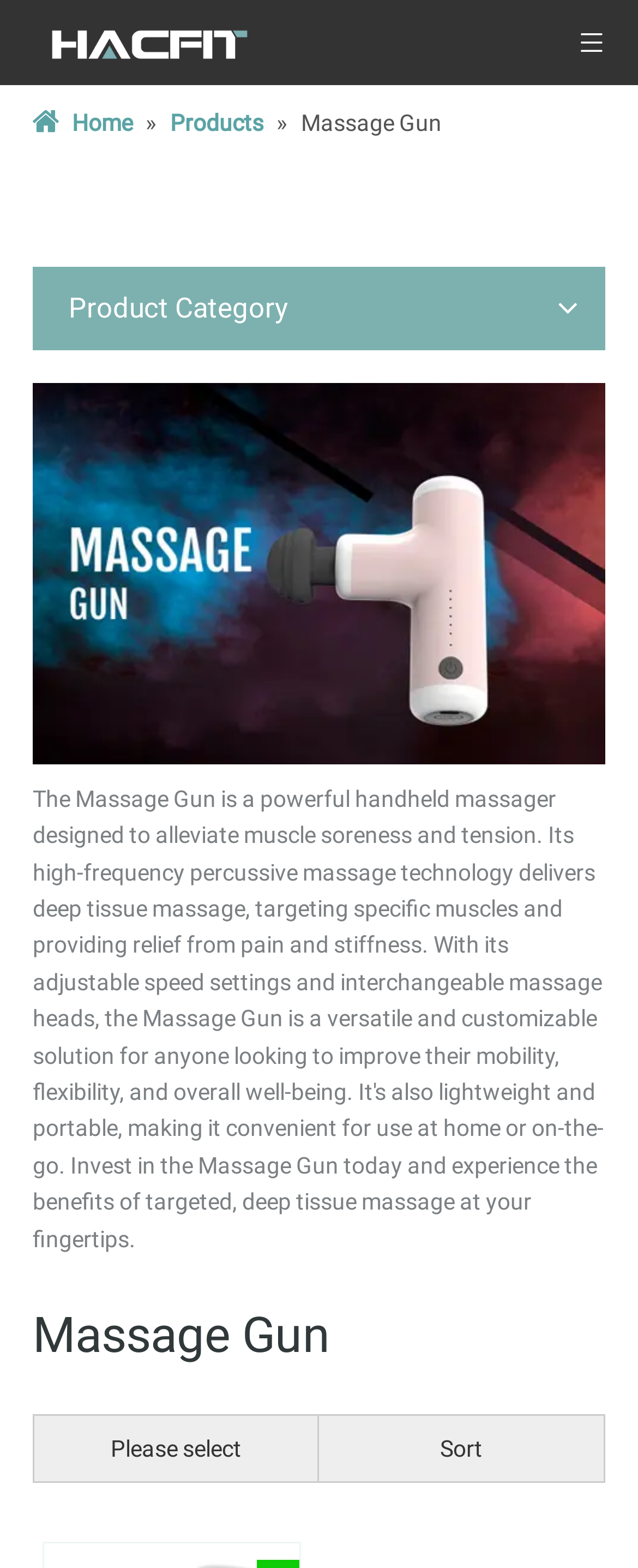Explain in detail what is displayed on the webpage.

The webpage is about Massage Gun products, Manufacturers, Suppliers, and Exporters on HACFIT. At the top left corner, there is a logo image with a link. On the top right corner, there are three small images, likely representing social media or account icons, each with a link. 

Below the logo, there is a navigation menu with links to "Home" and "Products", separated by a "»" symbol. The "Products" link is followed by a text "Massage Gun". 

On the left side of the page, there is a heading "Product Category" and a large image, possibly a group photo, taking up most of the left side. 

On the right side of the page, there is a heading "Massage Gun" and a large empty space, likely reserved for product listings or descriptions. At the bottom of the page, there are two lines of text, "Please select" and "Sort", which may be related to filtering or sorting product options.